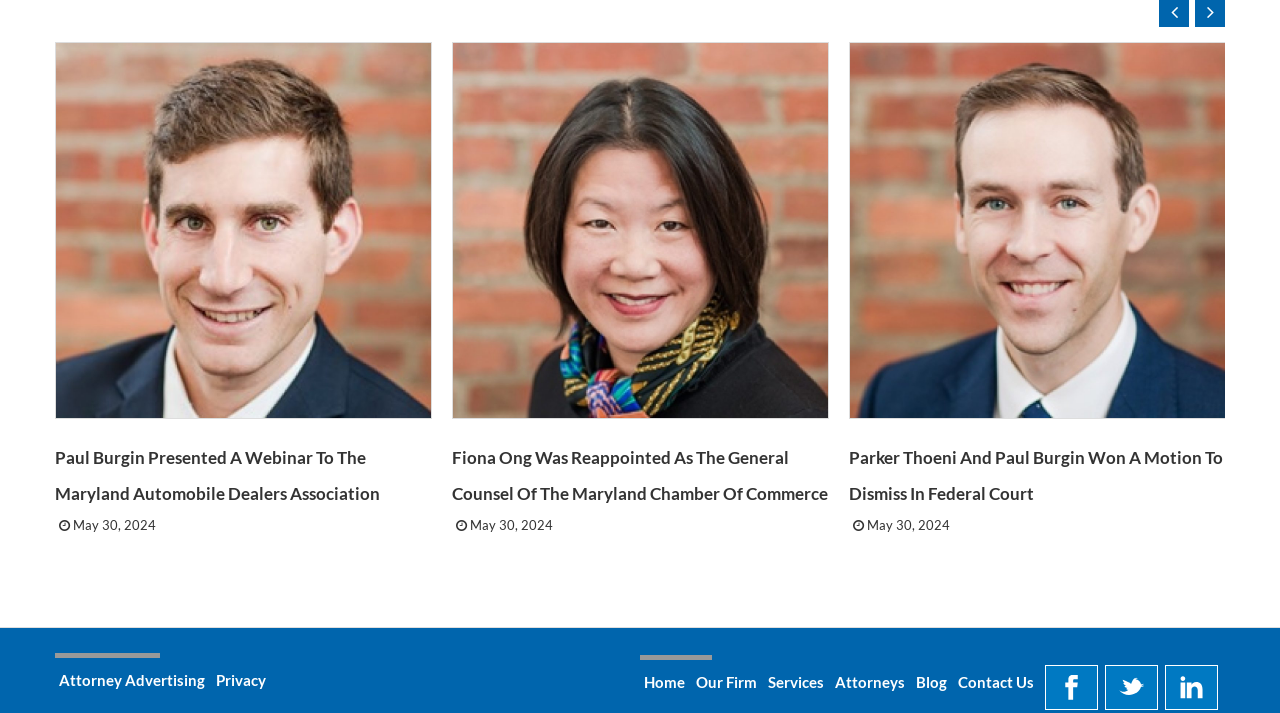Identify the bounding box coordinates for the region of the element that should be clicked to carry out the instruction: "Select the first news option". The bounding box coordinates should be four float numbers between 0 and 1, i.e., [left, top, right, bottom].

[0.043, 0.059, 0.338, 0.764]